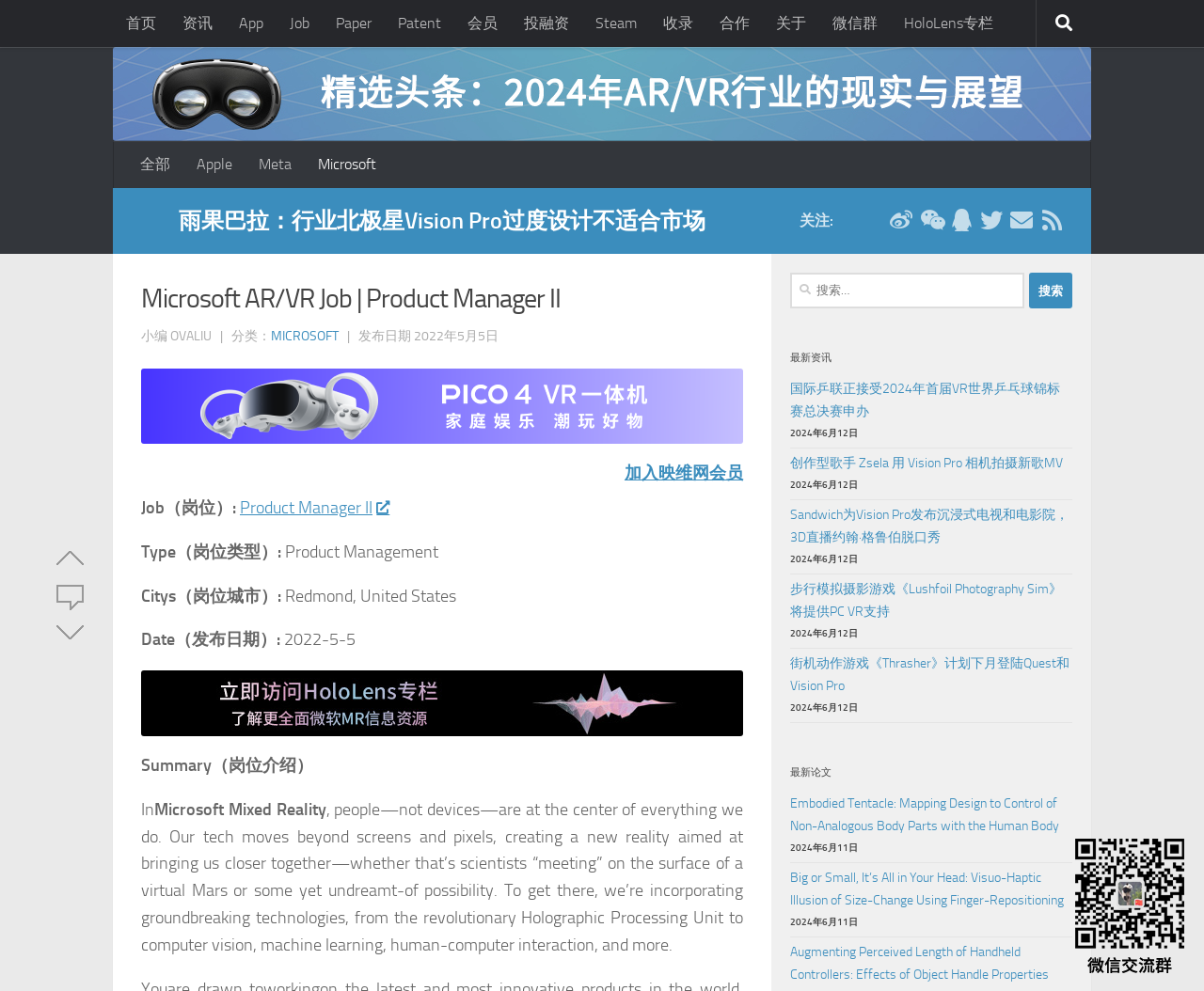Please identify the bounding box coordinates of the clickable region that I should interact with to perform the following instruction: "Follow the '微信公众号' link". The coordinates should be expressed as four float numbers between 0 and 1, i.e., [left, top, right, bottom].

[0.764, 0.211, 0.783, 0.233]